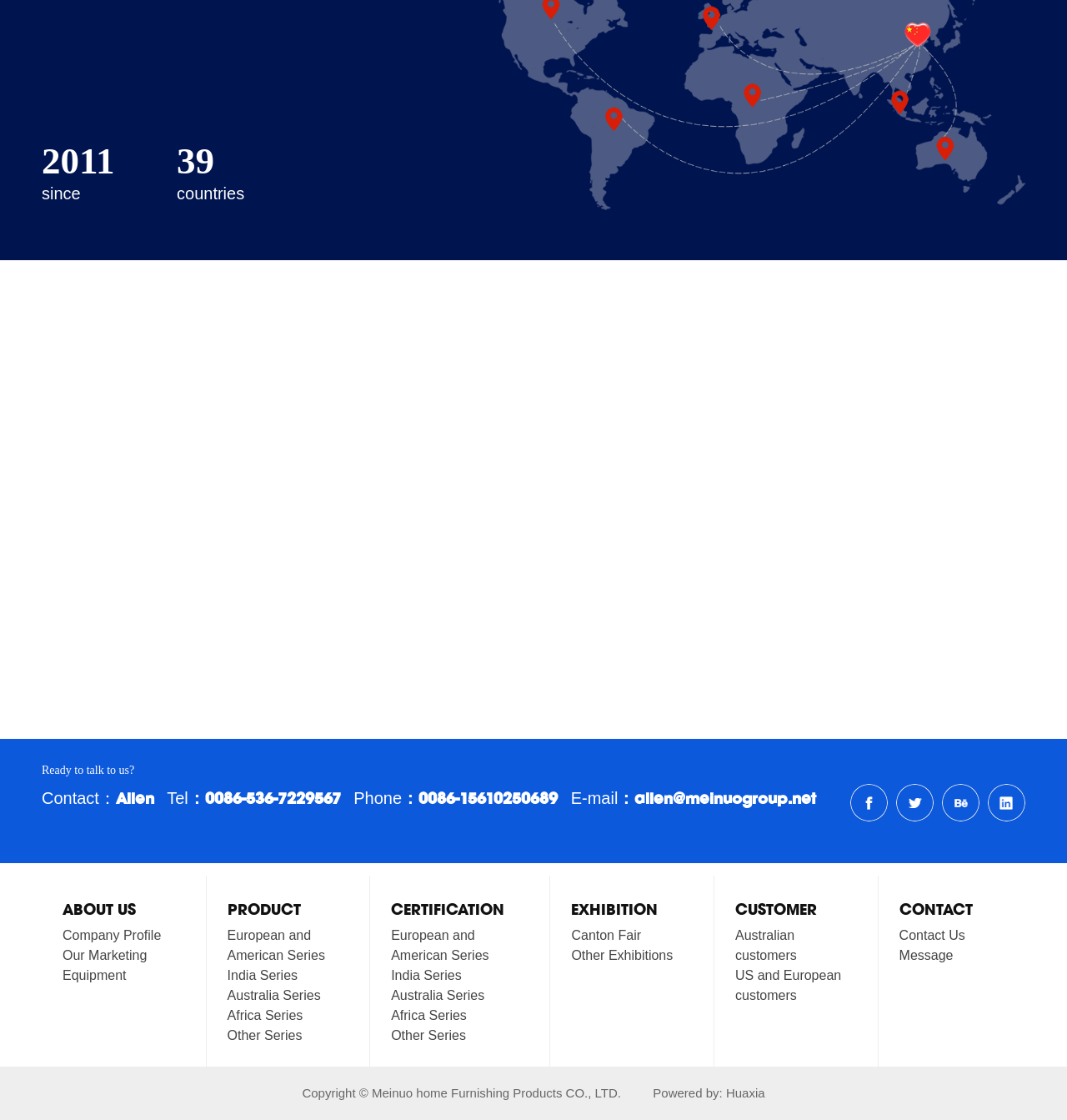Specify the bounding box coordinates (top-left x, top-left y, bottom-right x, bottom-right y) of the UI element in the screenshot that matches this description: 0086-15610250689

[0.392, 0.7, 0.523, 0.722]